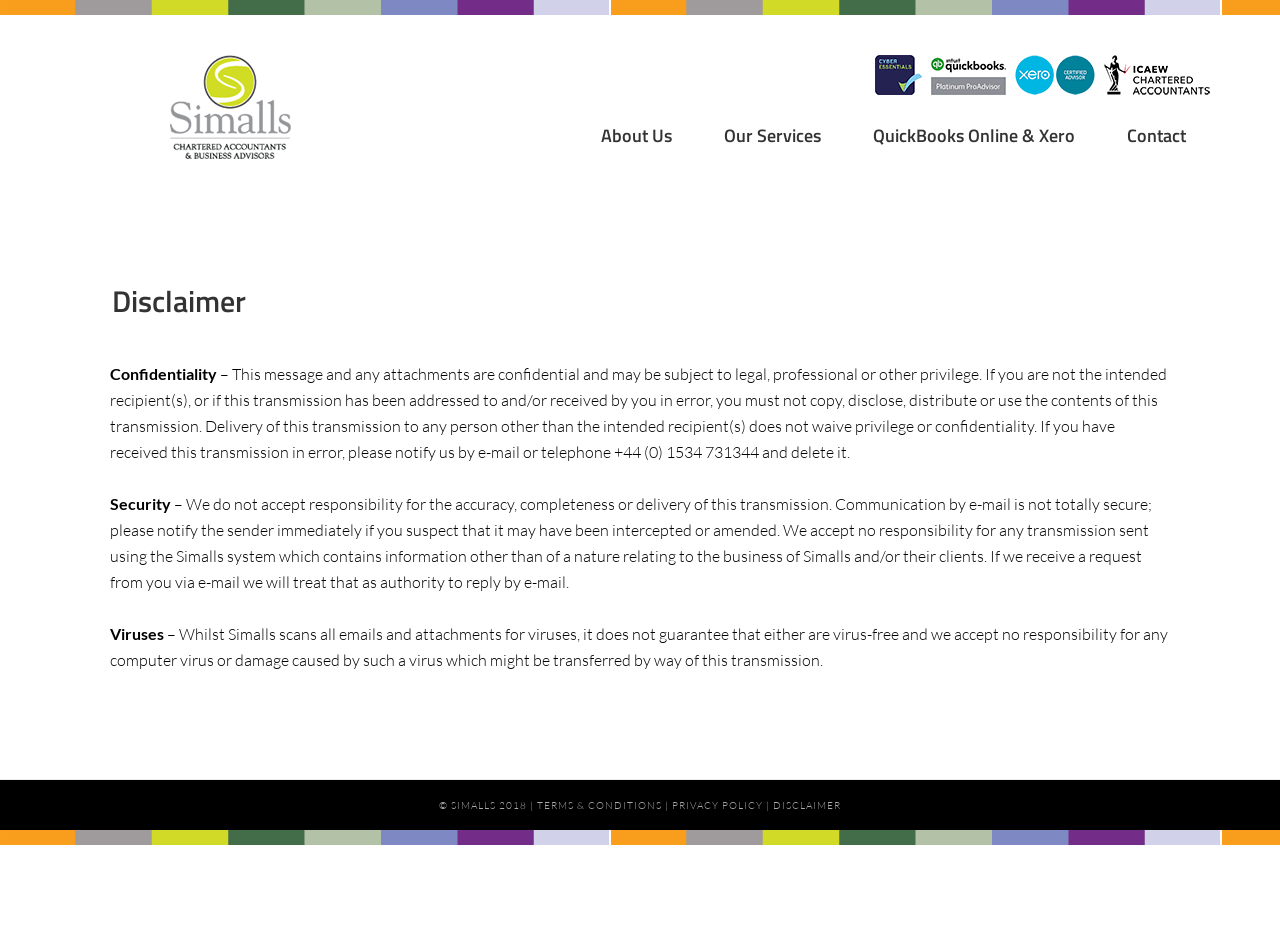Specify the bounding box coordinates of the element's region that should be clicked to achieve the following instruction: "Read TERMS & CONDITIONS". The bounding box coordinates consist of four float numbers between 0 and 1, in the format [left, top, right, bottom].

[0.42, 0.857, 0.517, 0.871]